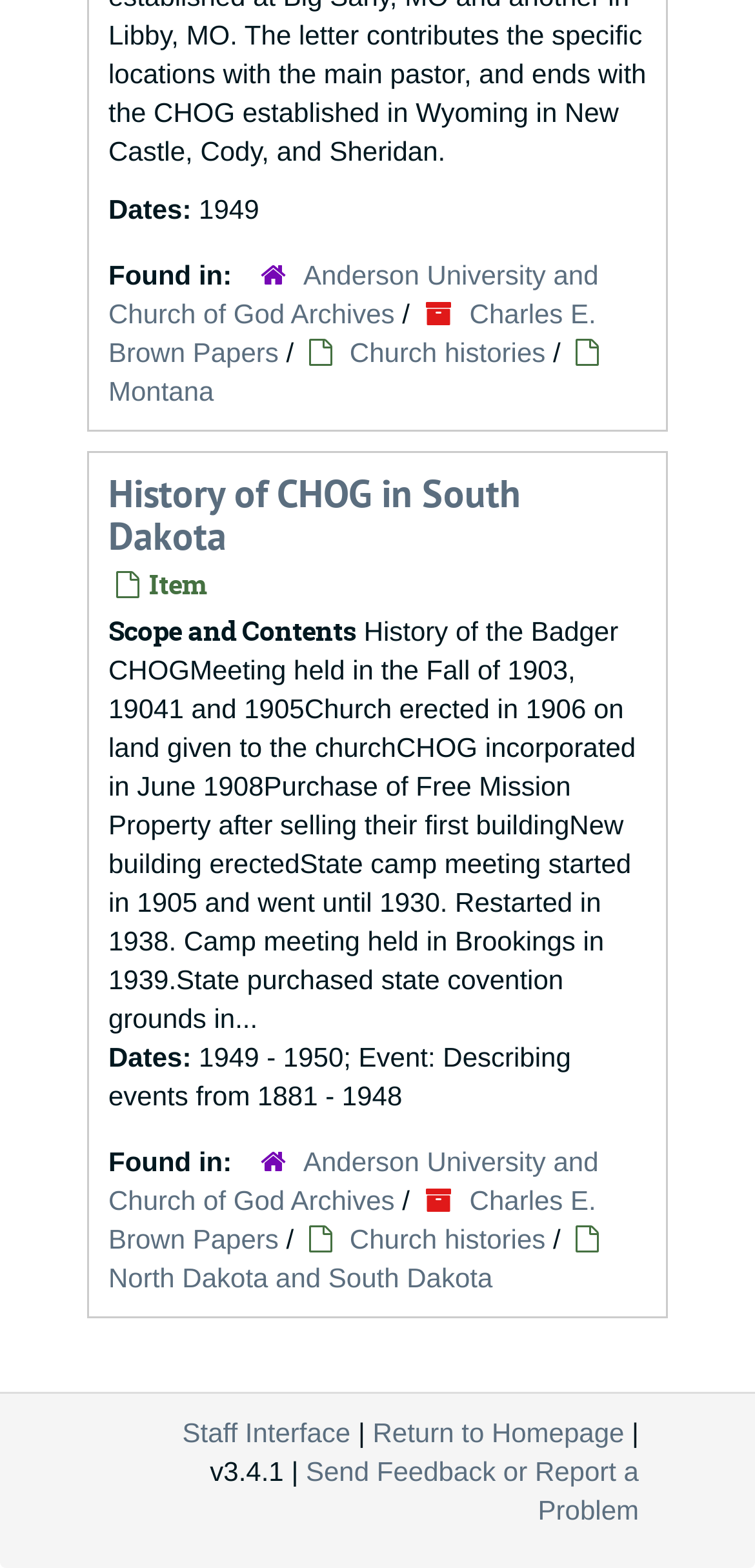Please find the bounding box for the following UI element description. Provide the coordinates in (top-left x, top-left y, bottom-right x, bottom-right y) format, with values between 0 and 1: Return to Homepage

[0.494, 0.903, 0.827, 0.923]